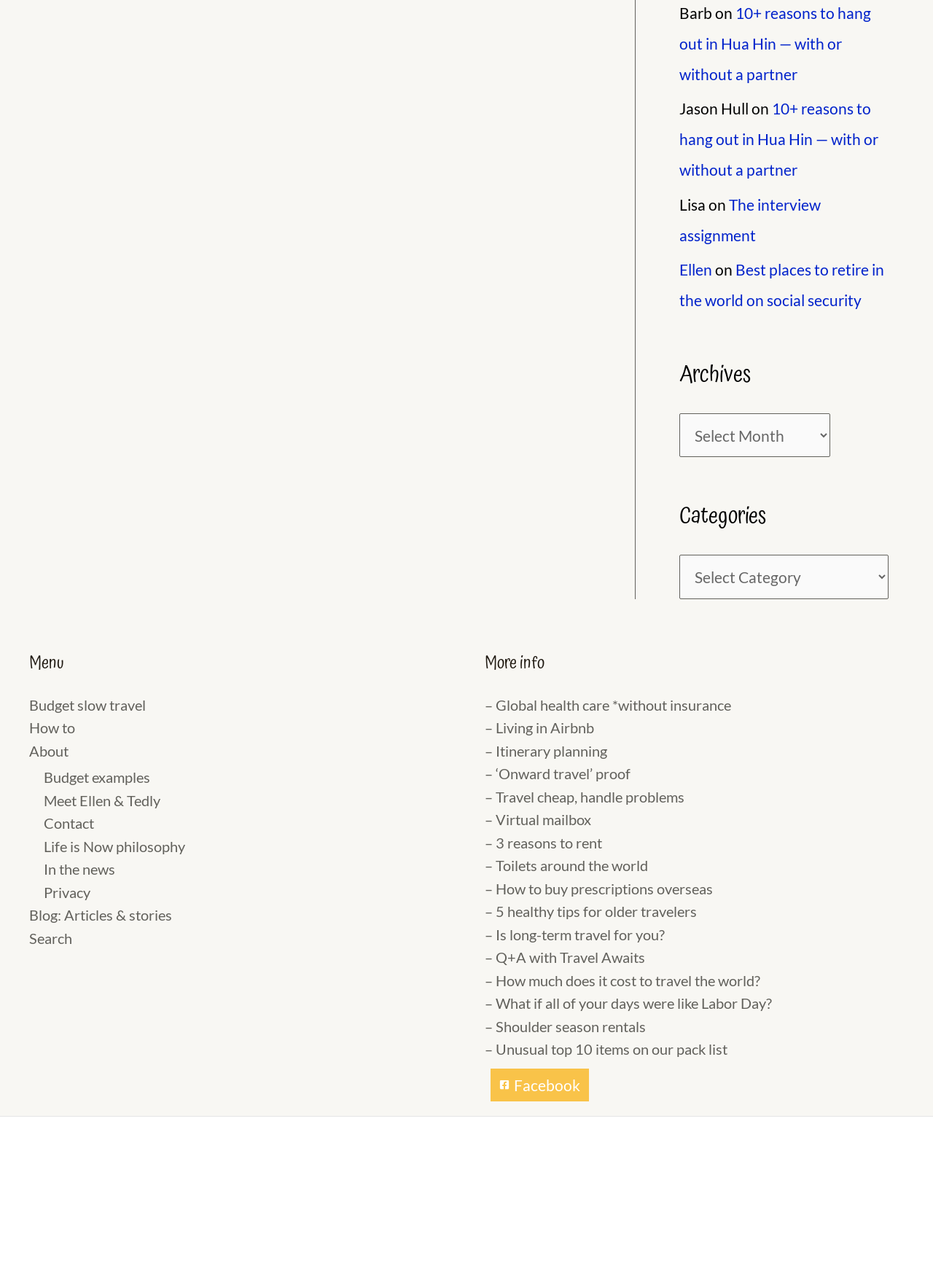Please identify the bounding box coordinates of the element's region that needs to be clicked to fulfill the following instruction: "Click on the '10+ reasons to hang out in Hua Hin — with or without a partner' link". The bounding box coordinates should consist of four float numbers between 0 and 1, i.e., [left, top, right, bottom].

[0.728, 0.003, 0.934, 0.065]